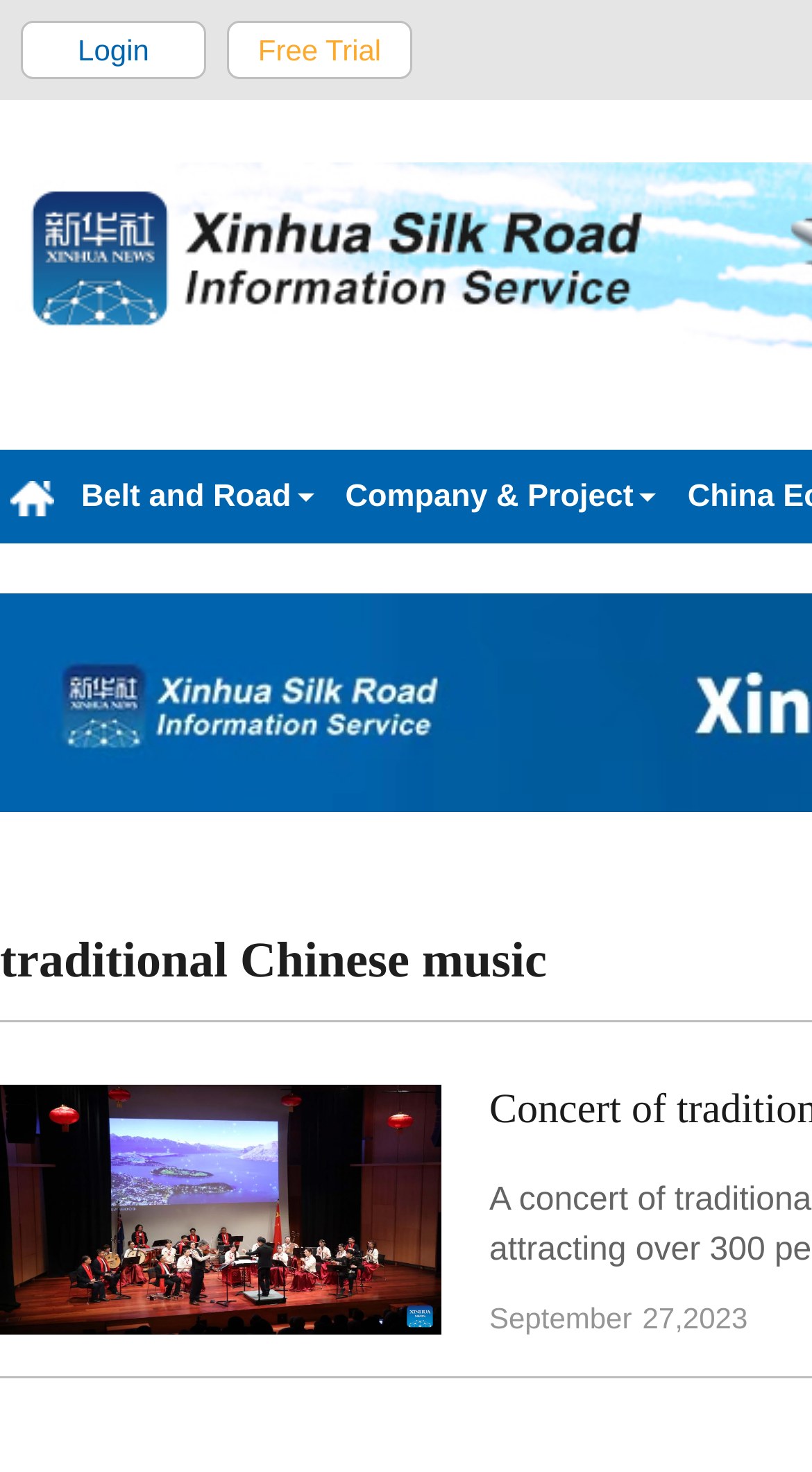What is the purpose of the 'Login' link?
Using the image, respond with a single word or phrase.

to login